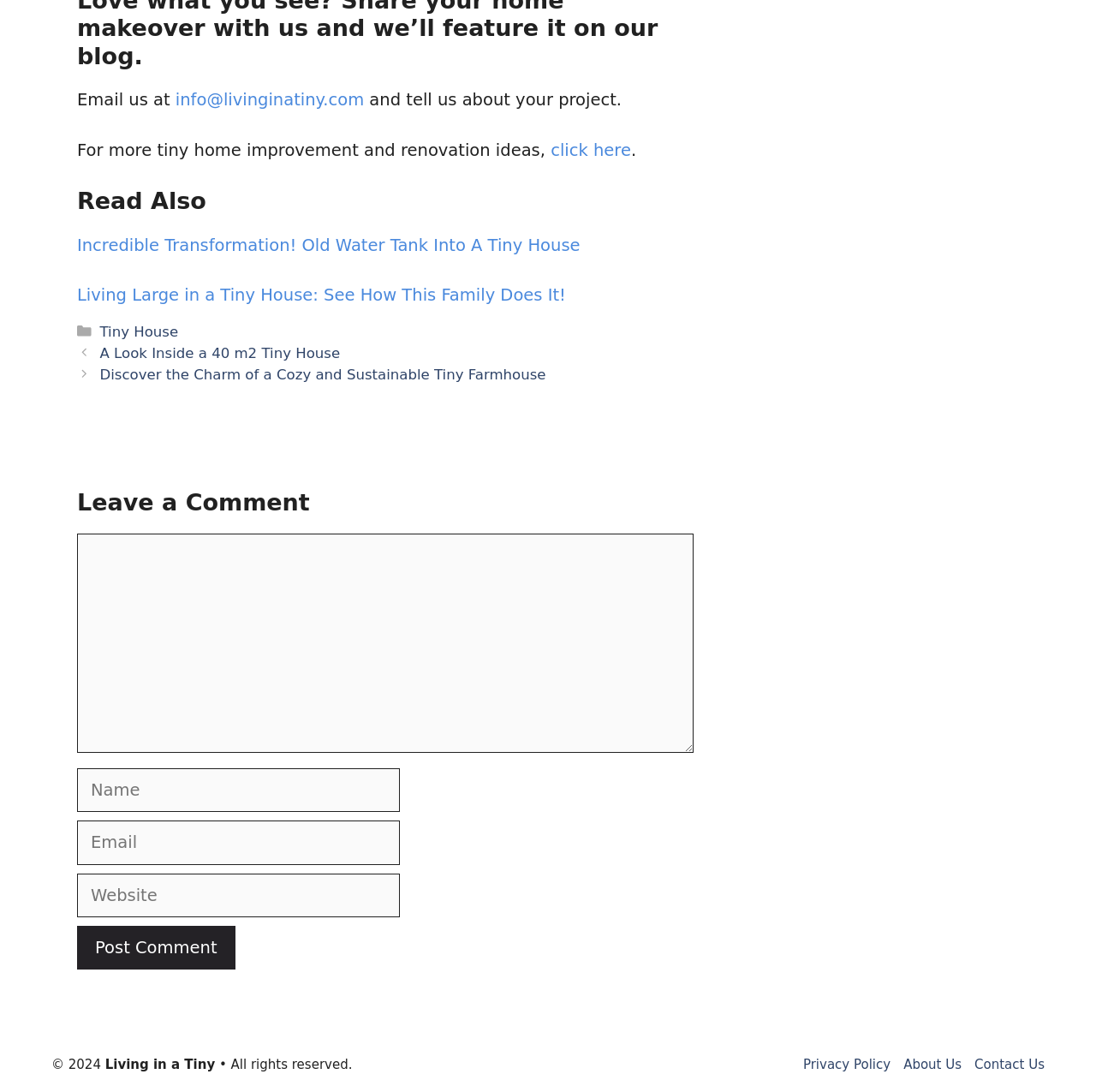Determine the bounding box coordinates of the clickable element to complete this instruction: "Leave a comment". Provide the coordinates in the format of four float numbers between 0 and 1, [left, top, right, bottom].

[0.07, 0.489, 0.633, 0.689]